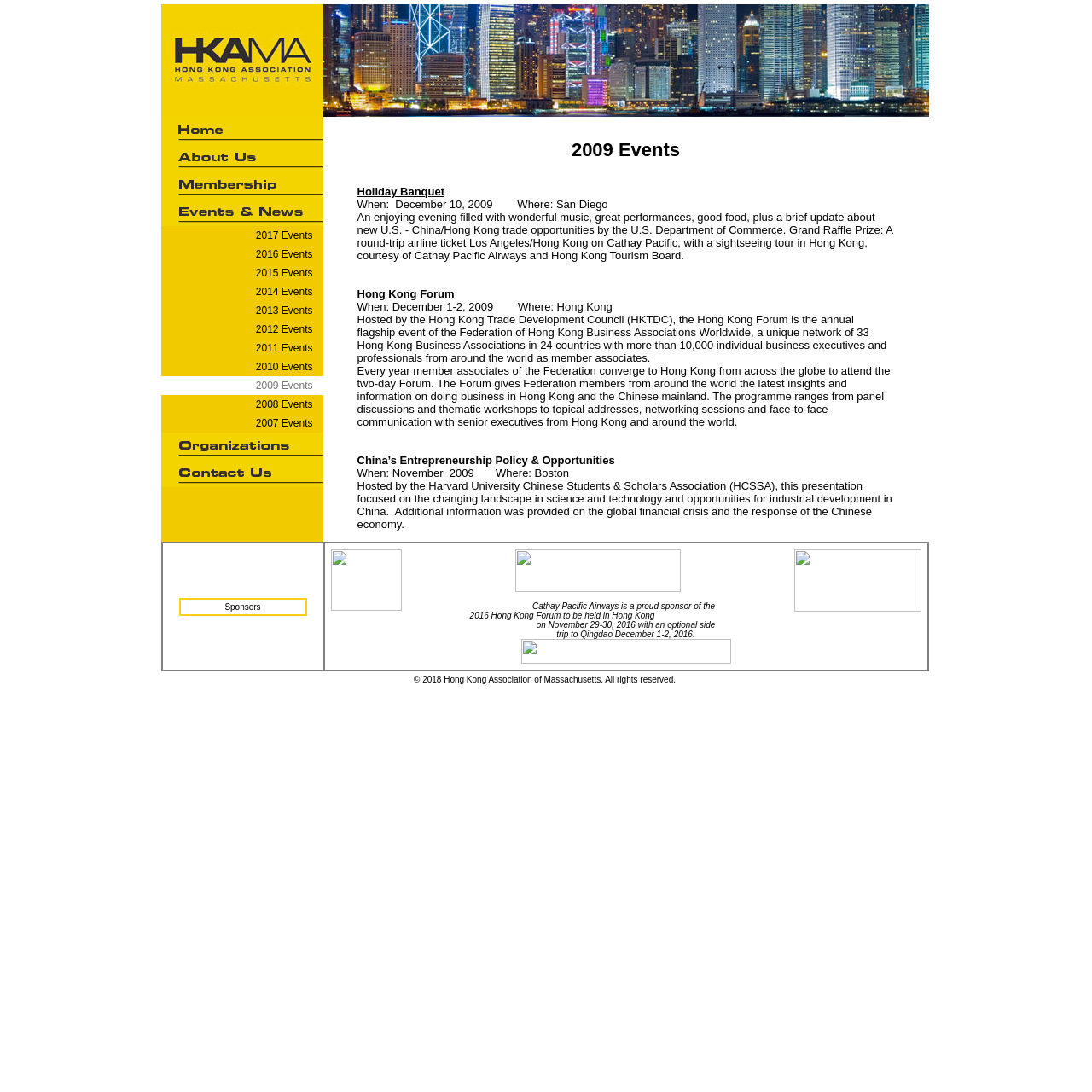Pinpoint the bounding box coordinates of the area that must be clicked to complete this instruction: "Click Cathay Pacific Airways".

[0.471, 0.518, 0.623, 0.526]